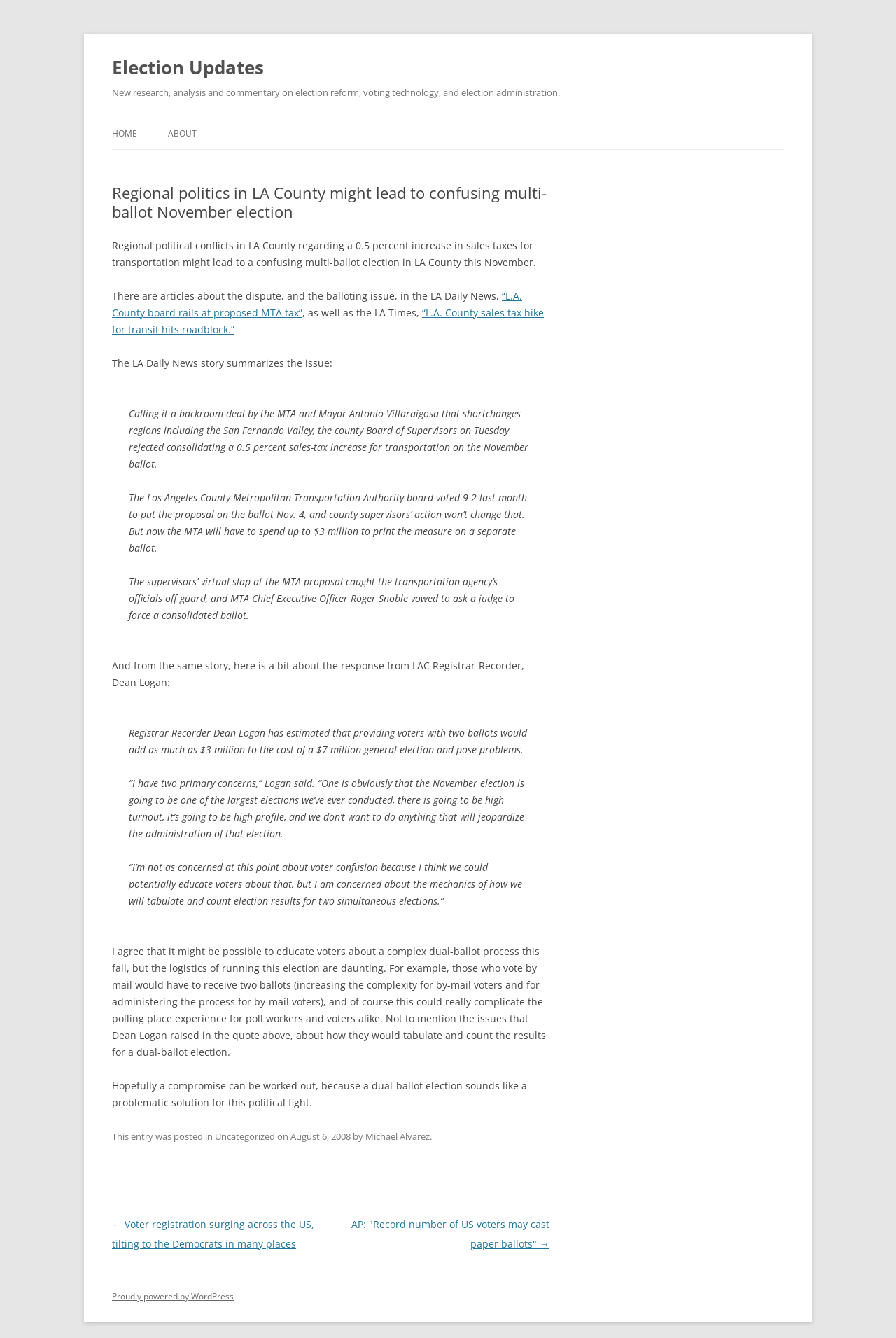Identify the bounding box of the UI component described as: "English".

None